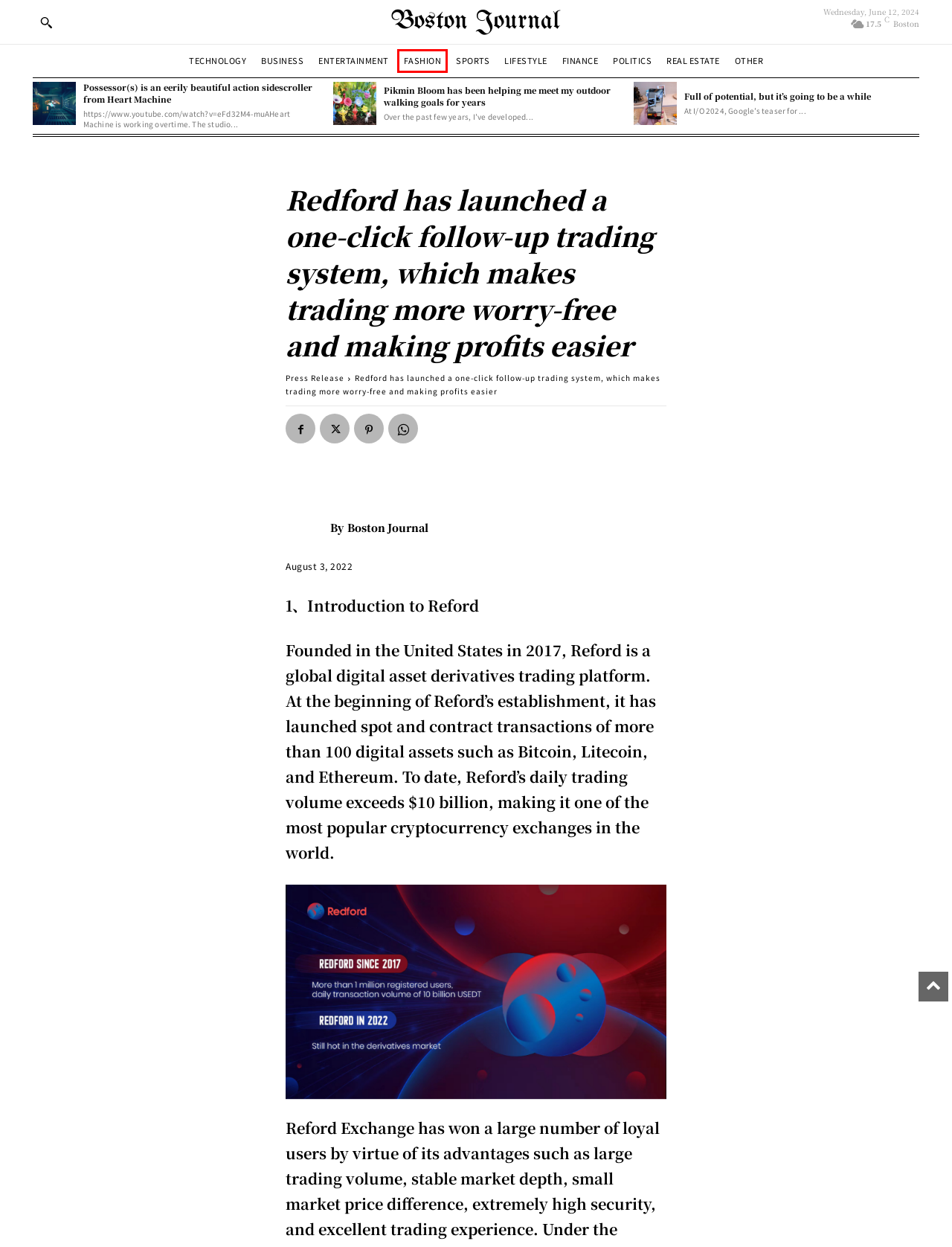You have a screenshot of a webpage, and a red bounding box highlights an element. Select the webpage description that best fits the new page after clicking the element within the bounding box. Options are:
A. Lifestyle | The Boston Journal
B. Full of potential, but it’s going to be a while | The Boston Journal
C. Boston Journal | The Boston Journal
D. The Boston Journal | Online News Portal from Boston, Massachusetts
E. Business | The Boston Journal
F. Other | The Boston Journal
G. Fashion | The Boston Journal
H. Finance | The Boston Journal

G